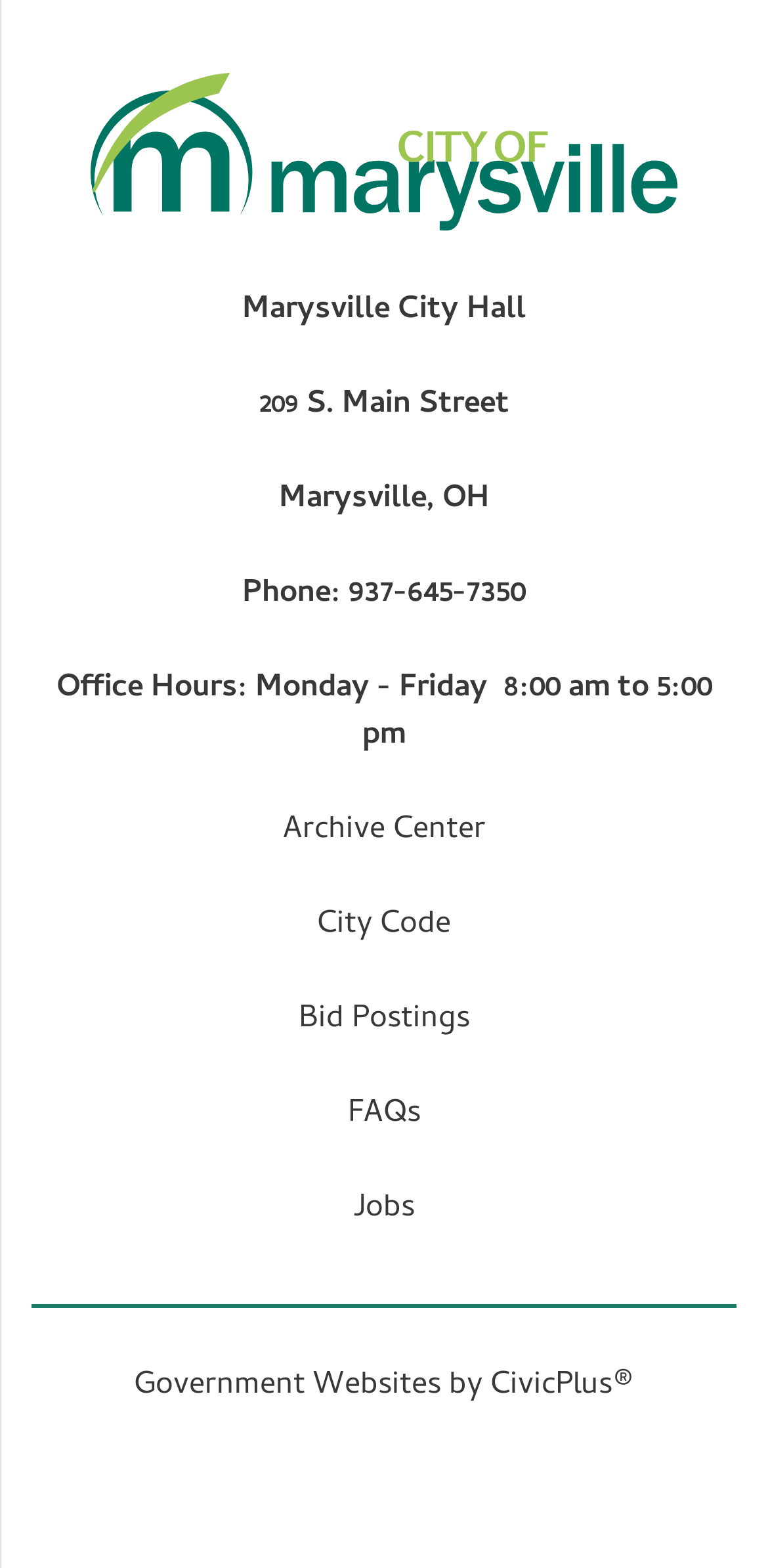Determine the bounding box coordinates of the section to be clicked to follow the instruction: "call 937-645-7350". The coordinates should be given as four float numbers between 0 and 1, formatted as [left, top, right, bottom].

[0.454, 0.363, 0.685, 0.396]